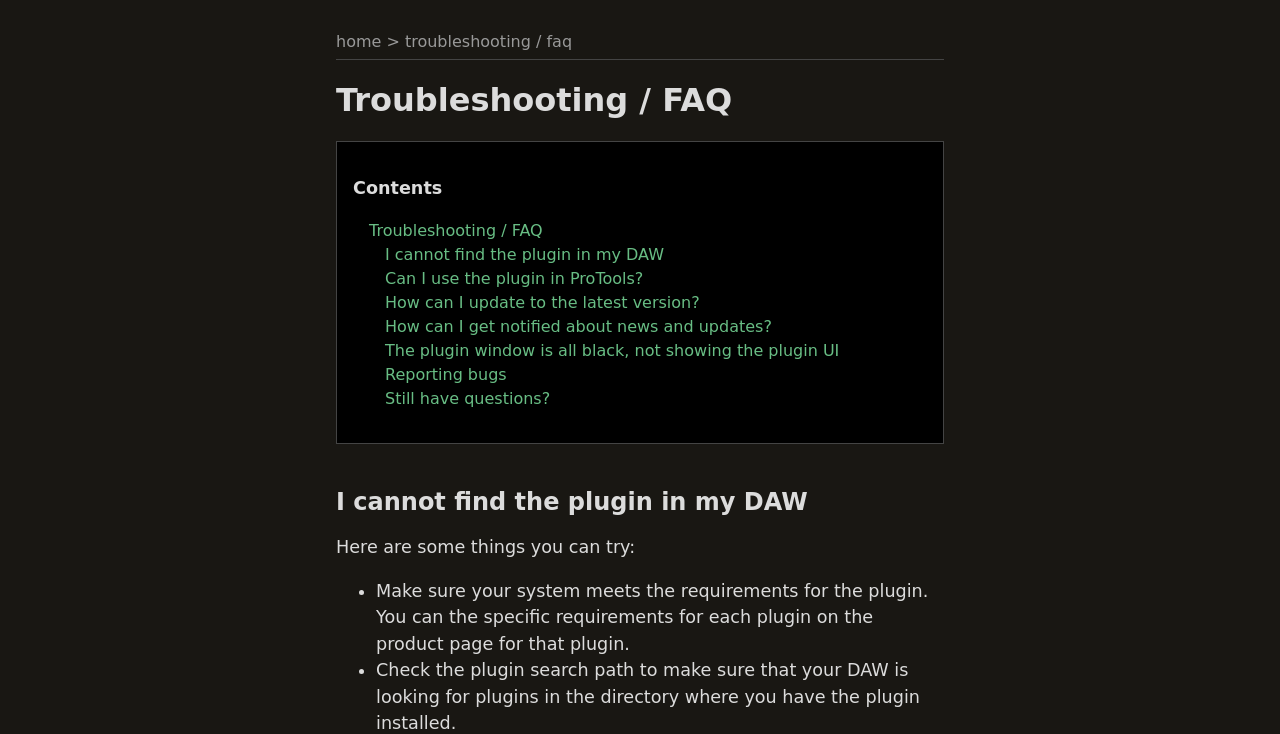Respond to the following question using a concise word or phrase: 
How many troubleshooting topics are listed?

8